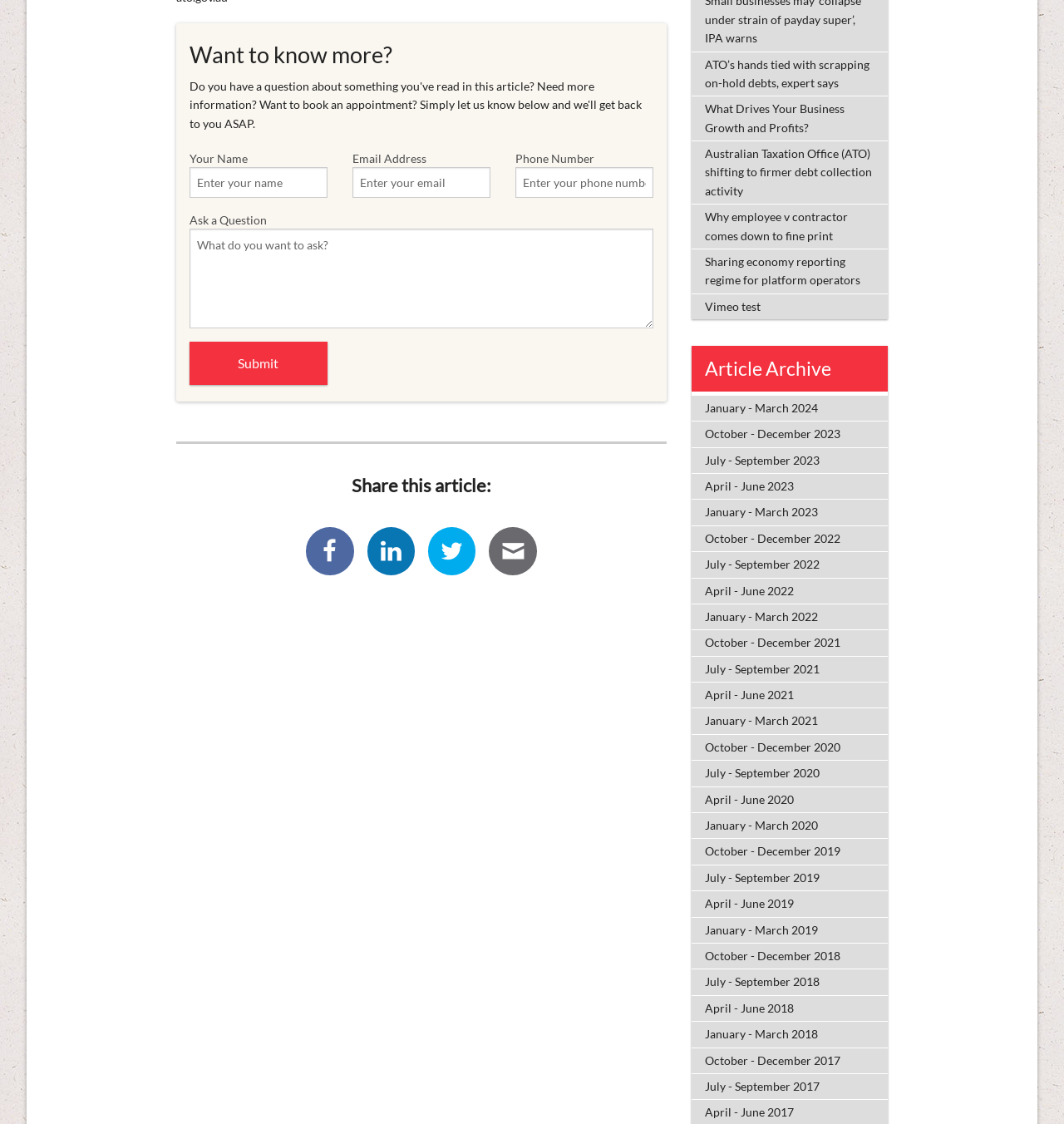Refer to the image and provide a thorough answer to this question:
What type of articles are listed?

The articles listed on the webpage appear to be related to taxation and business, as indicated by the titles of the links, such as 'ATO’s hands tied with scrapping on-hold debts, expert says' and 'What Drives Your Business Growth and Profits?'.